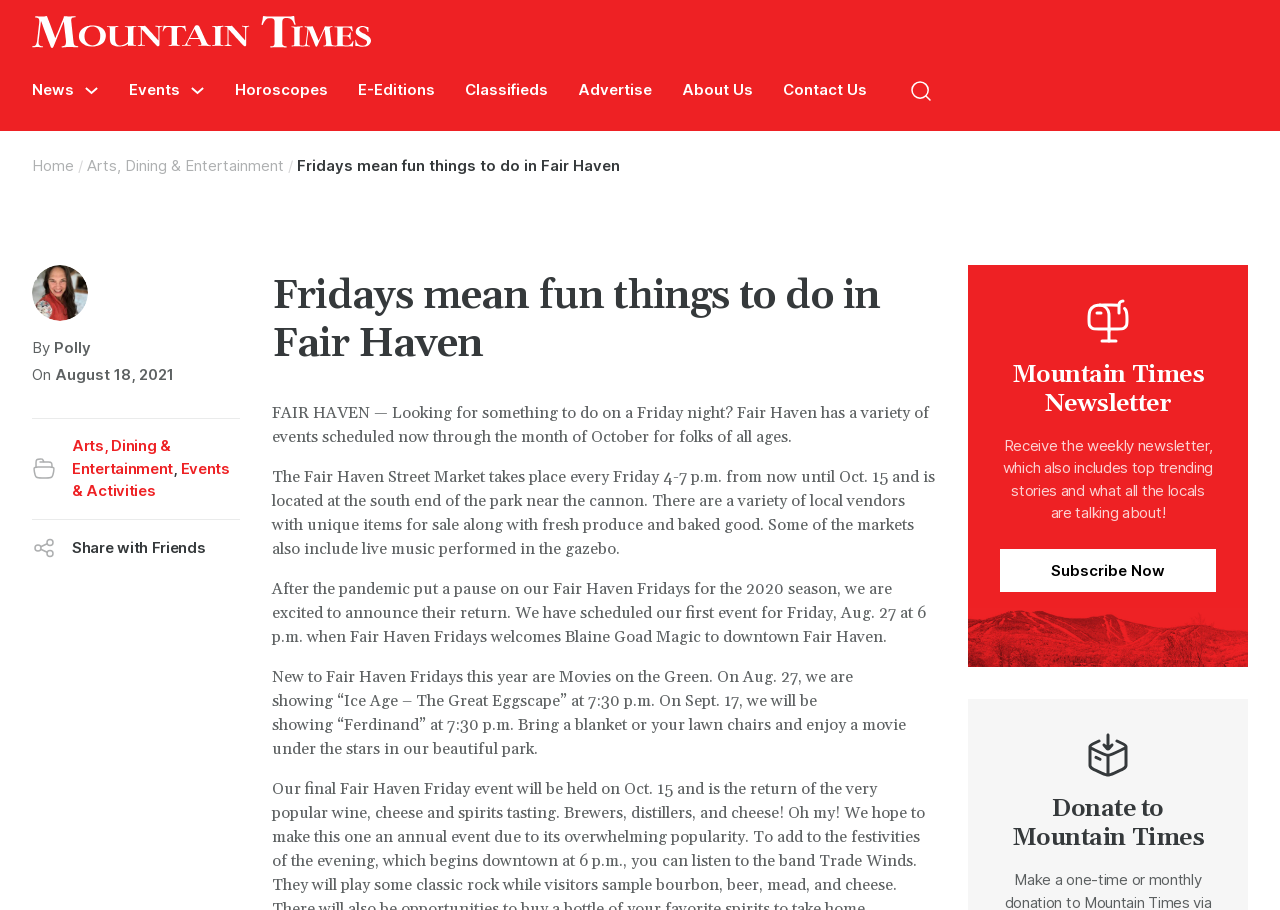Using the element description provided, determine the bounding box coordinates in the format (top-left x, top-left y, bottom-right x, bottom-right y). Ensure that all values are floating point numbers between 0 and 1. Element description: Horoscopes

[0.184, 0.087, 0.256, 0.112]